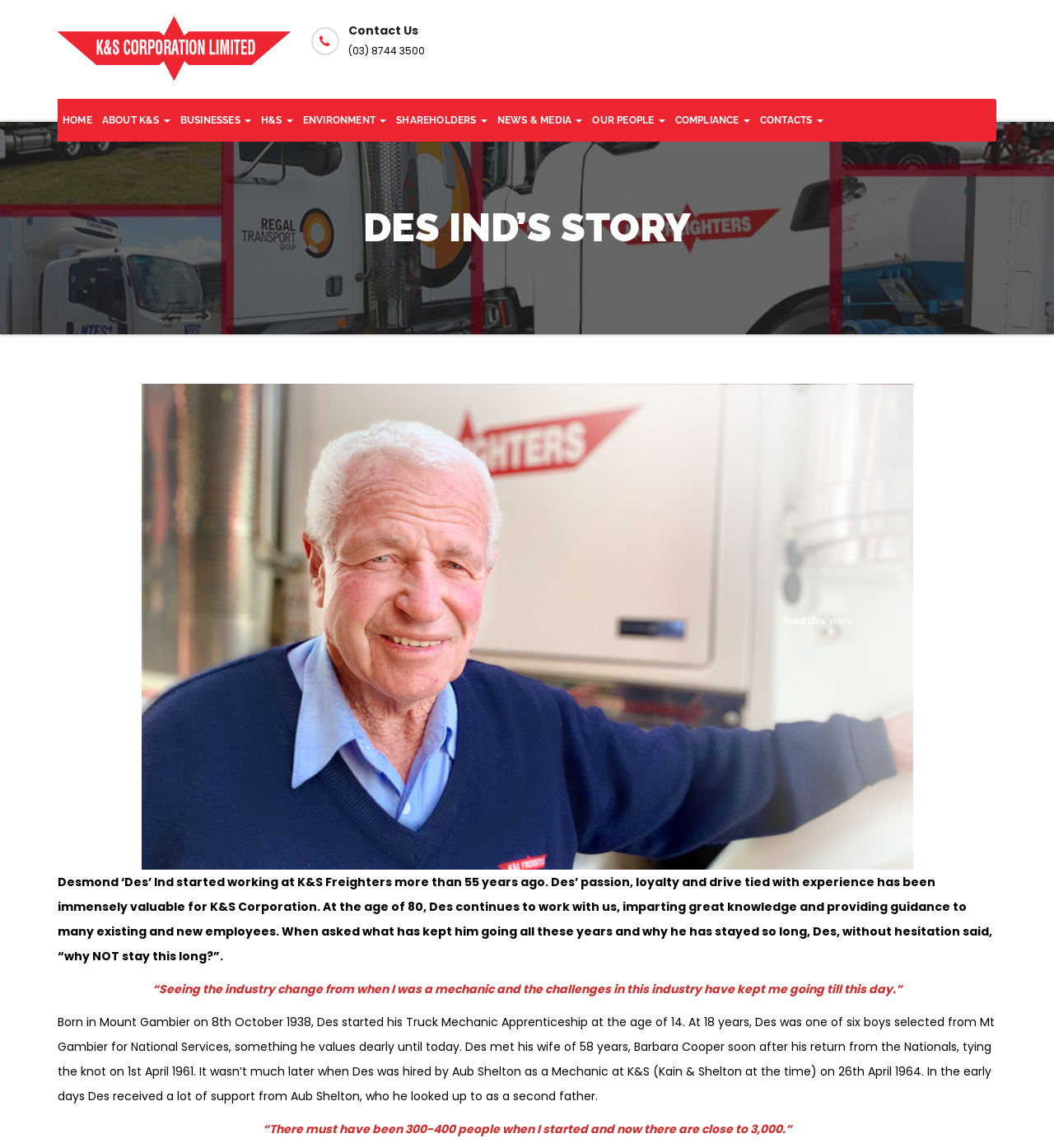Using the format (top-left x, top-left y, bottom-right x, bottom-right y), and given the element description, identify the bounding box coordinates within the screenshot: Annual General Meeting

[0.792, 0.02, 0.938, 0.049]